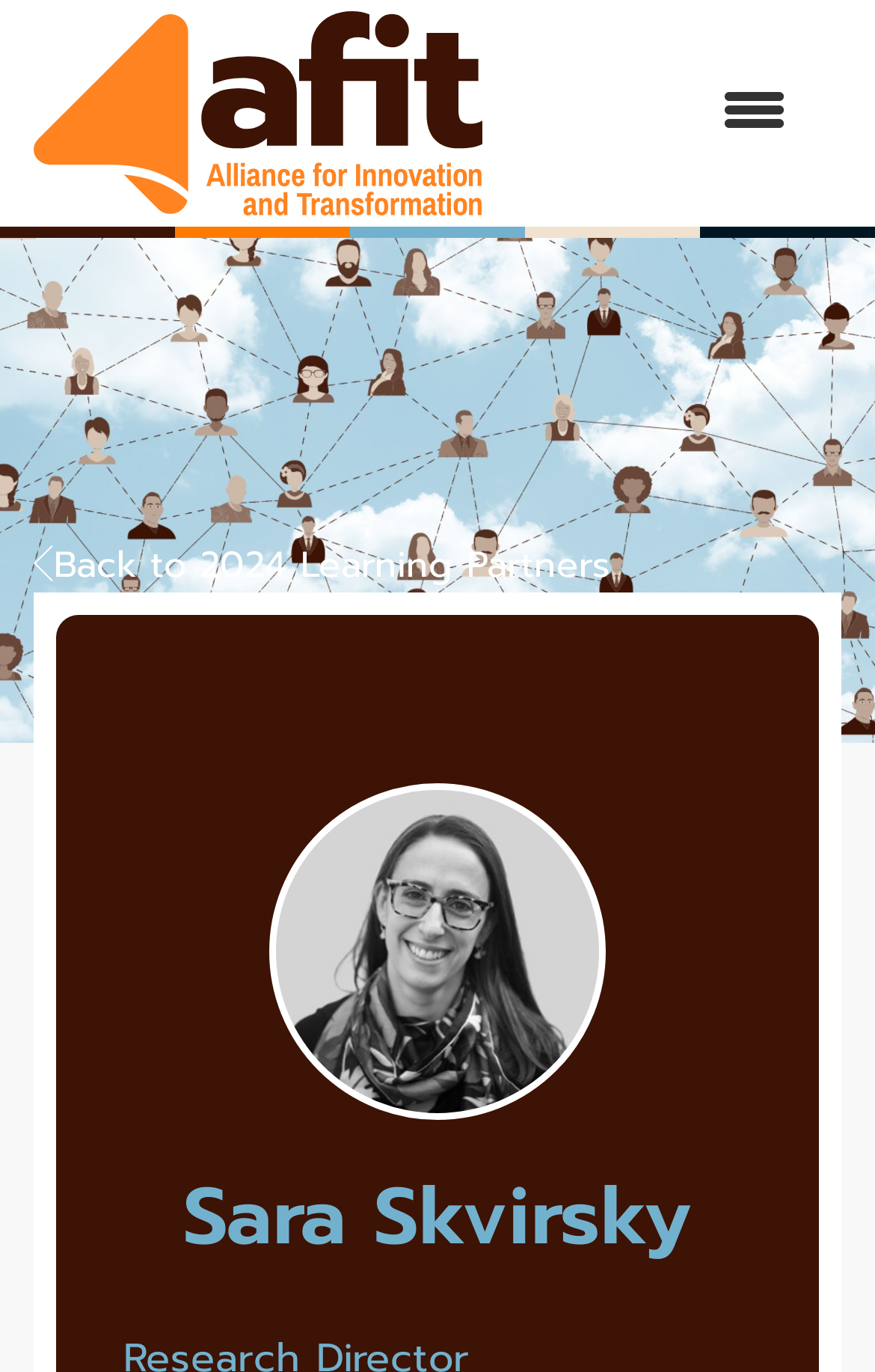Identify and provide the bounding box coordinates of the UI element described: "Back to 2024 Learning Partners". The coordinates should be formatted as [left, top, right, bottom], with each number being a float between 0 and 1.

[0.038, 0.393, 0.697, 0.432]